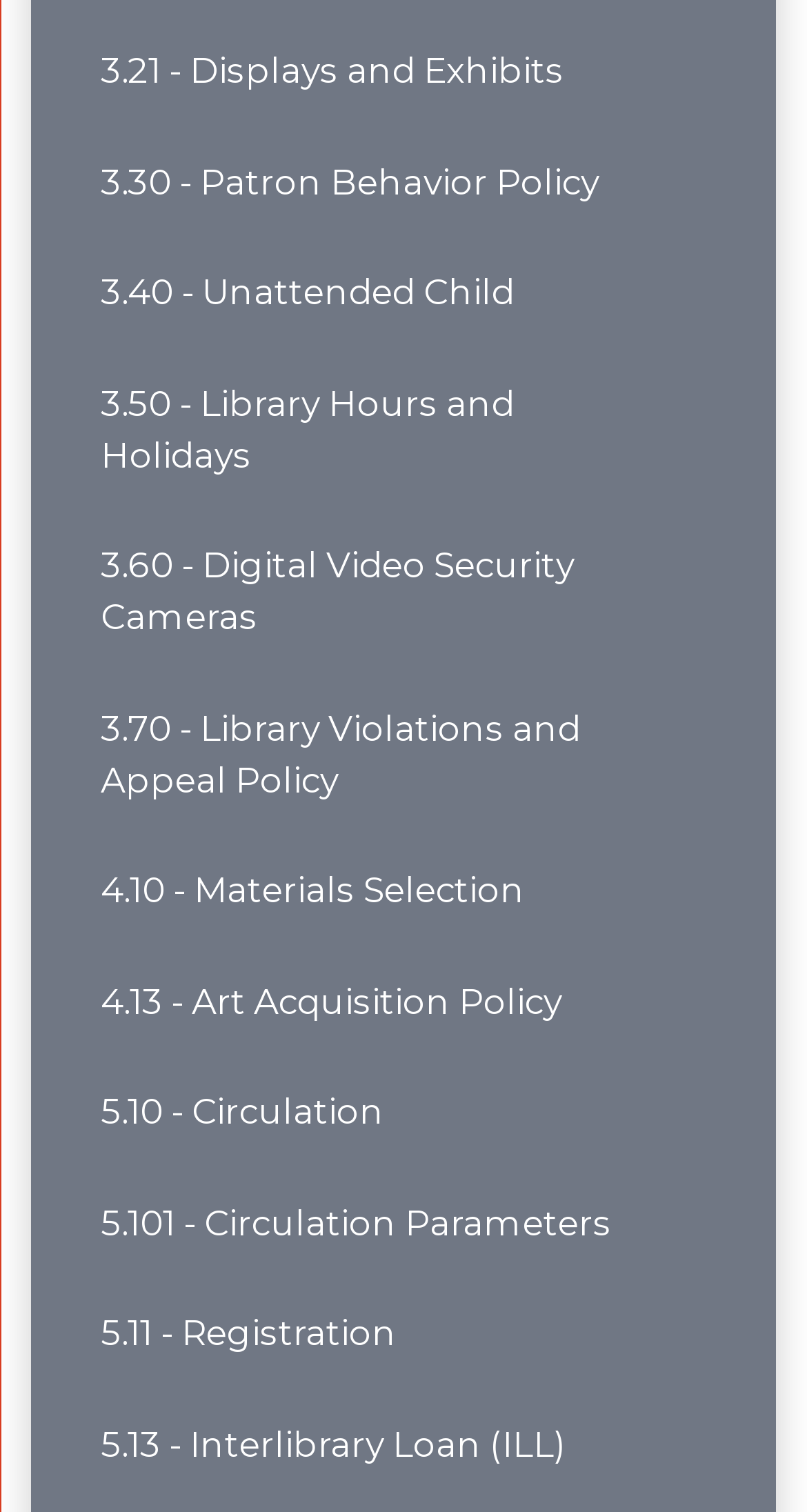Please locate the UI element described by "Broken Hearted" and provide its bounding box coordinates.

None